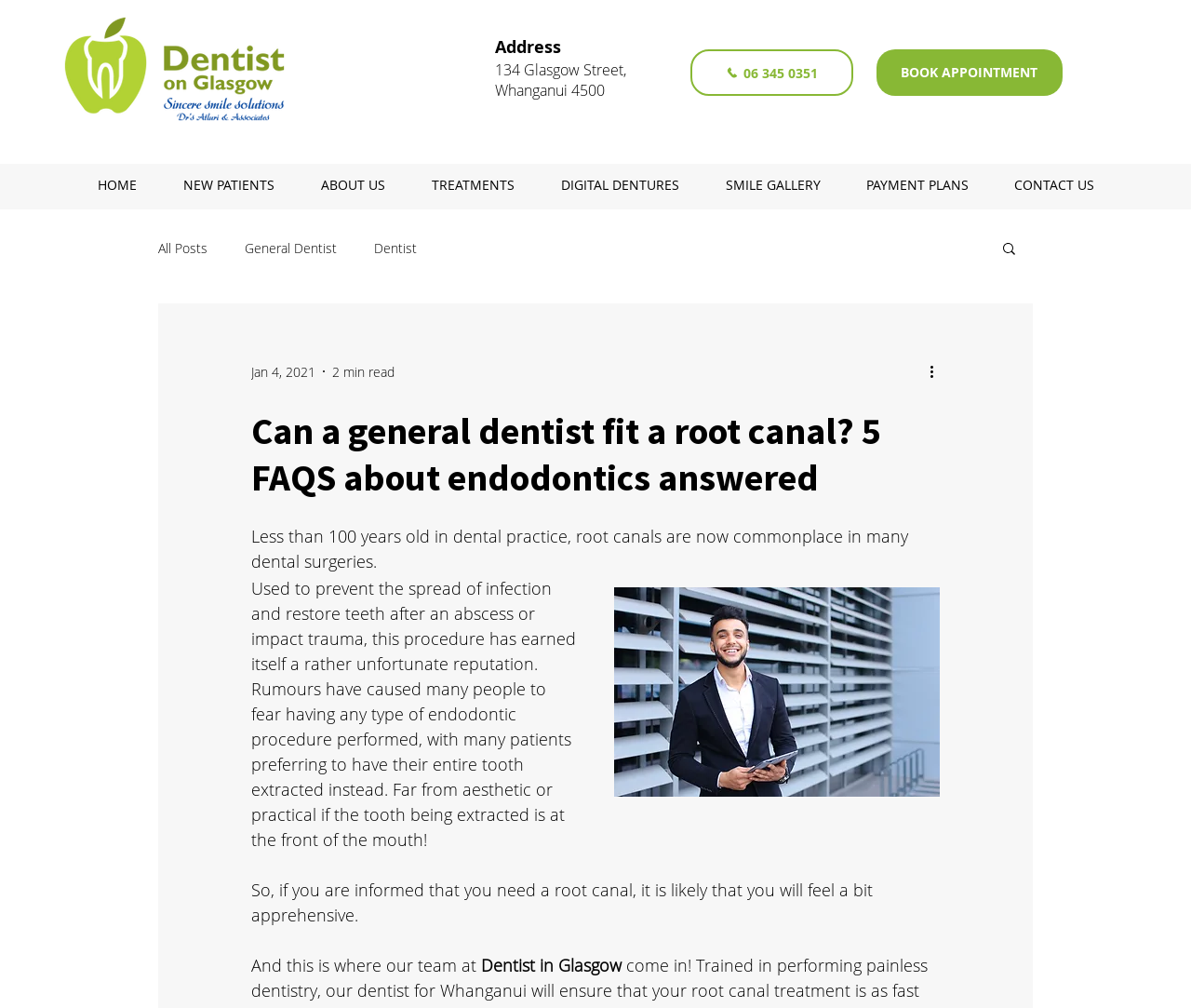Can you find and generate the webpage's heading?

Can a general dentist fit a root canal? 5 FAQS about endodontics answered